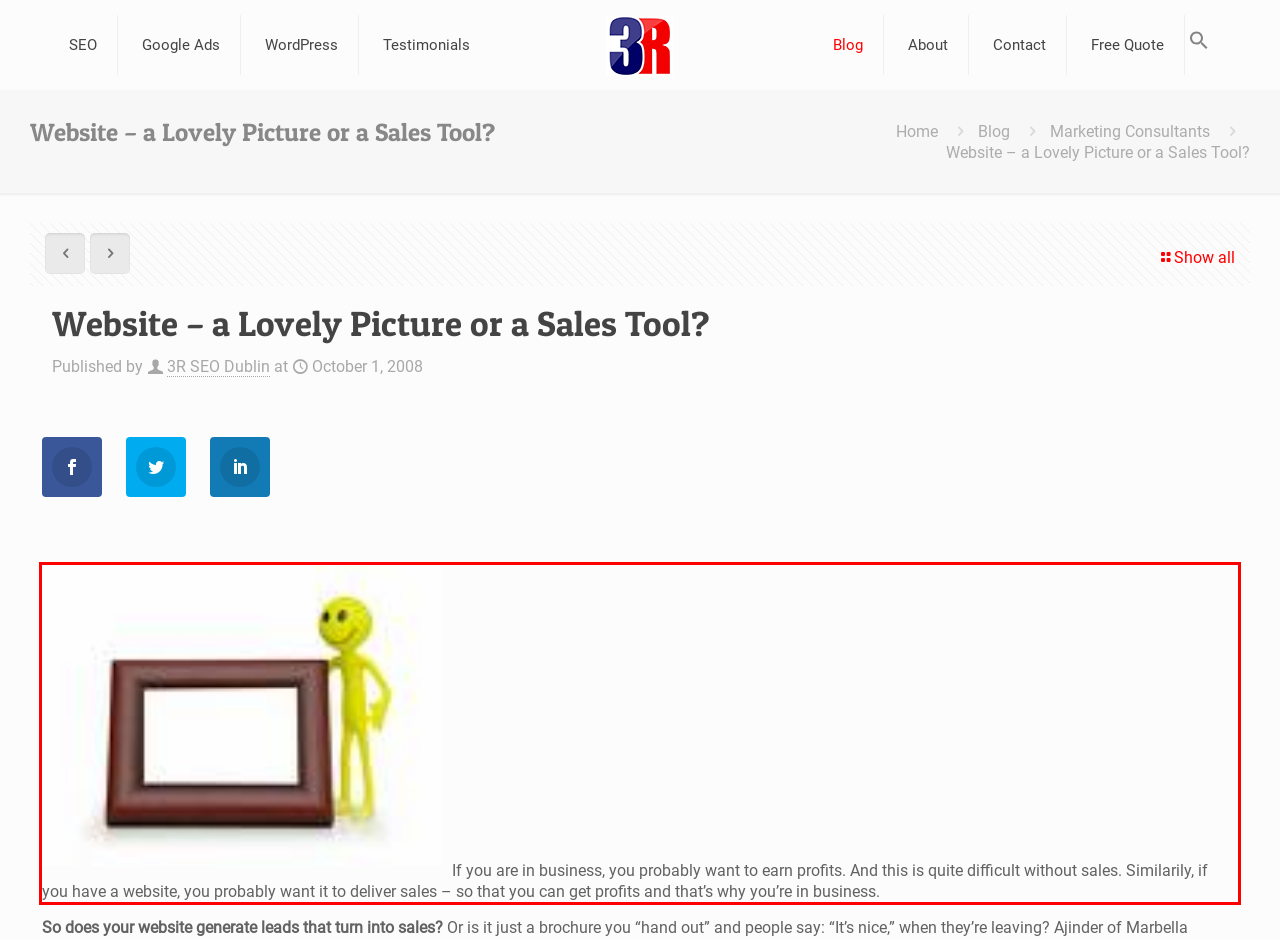Look at the webpage screenshot and recognize the text inside the red bounding box.

If you are in business, you probably want to earn profits. And this is quite difficult without sales. Similarily, if you have a website, you probably want it to deliver sales – so that you can get profits and that’s why you’re in business.